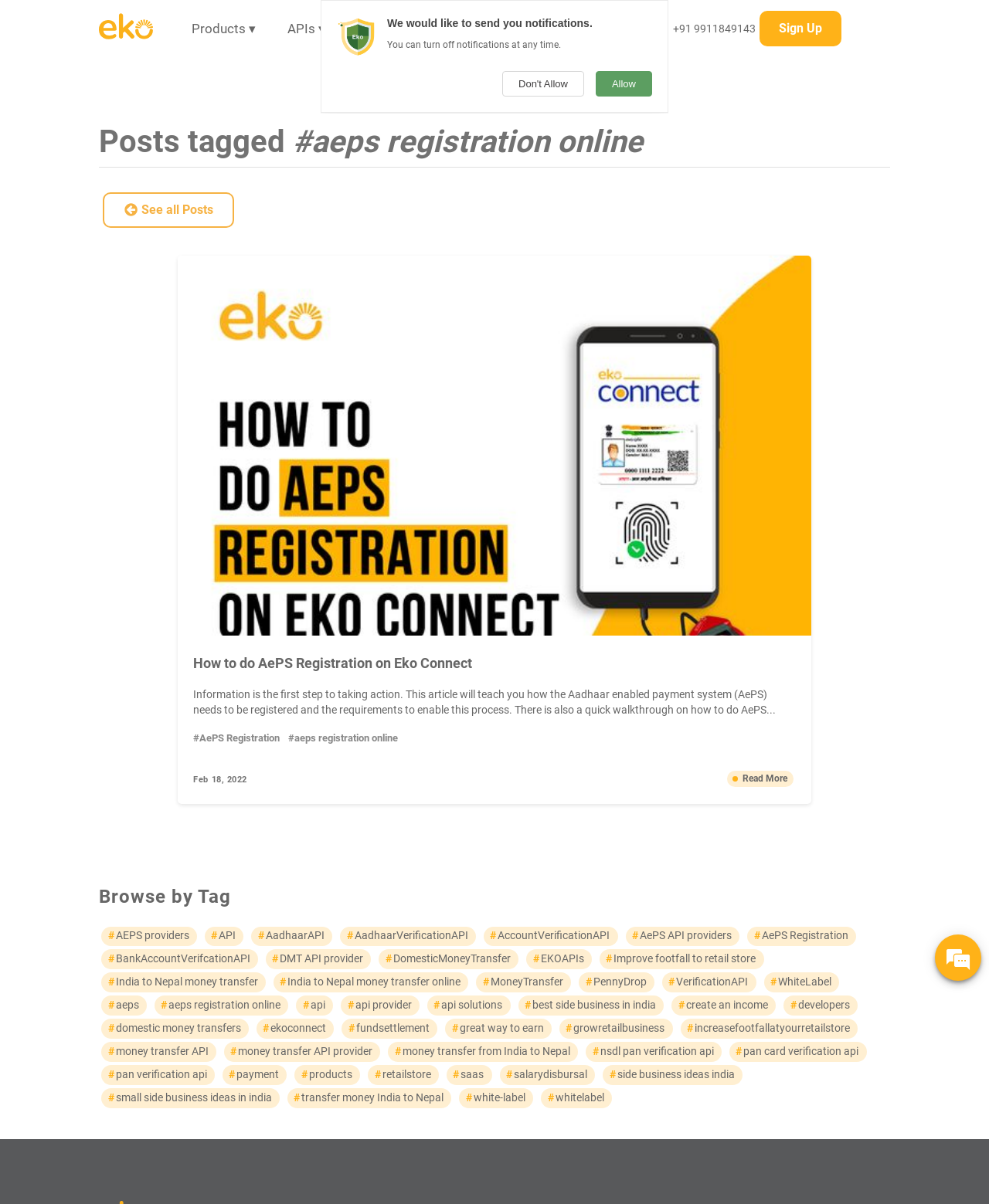Locate the bounding box coordinates of the clickable part needed for the task: "Click on 'Eko Home'".

[0.1, 0.002, 0.155, 0.045]